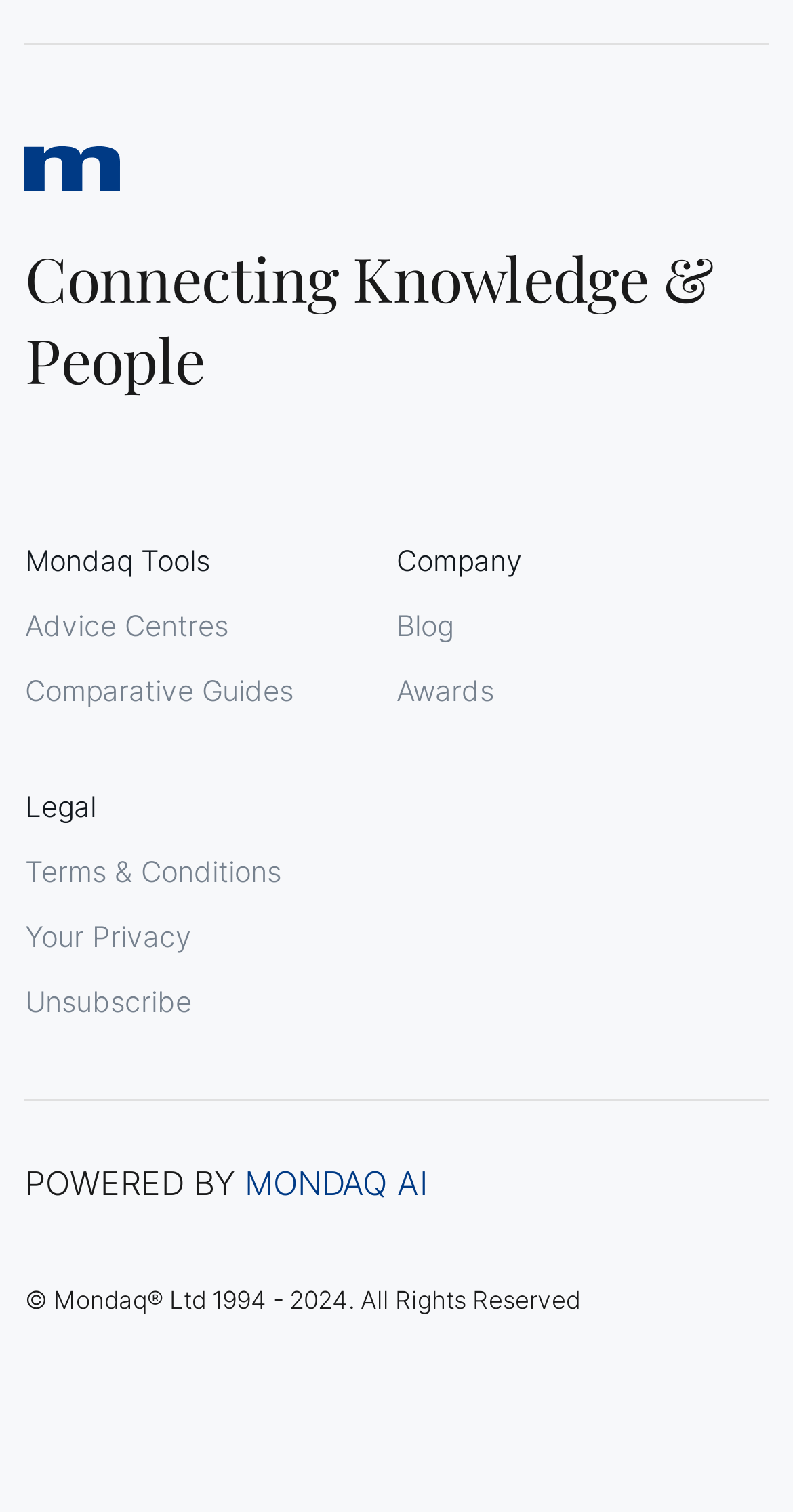Please give a succinct answer using a single word or phrase:
How many menu items are under 'Mondaq Tools'?

3